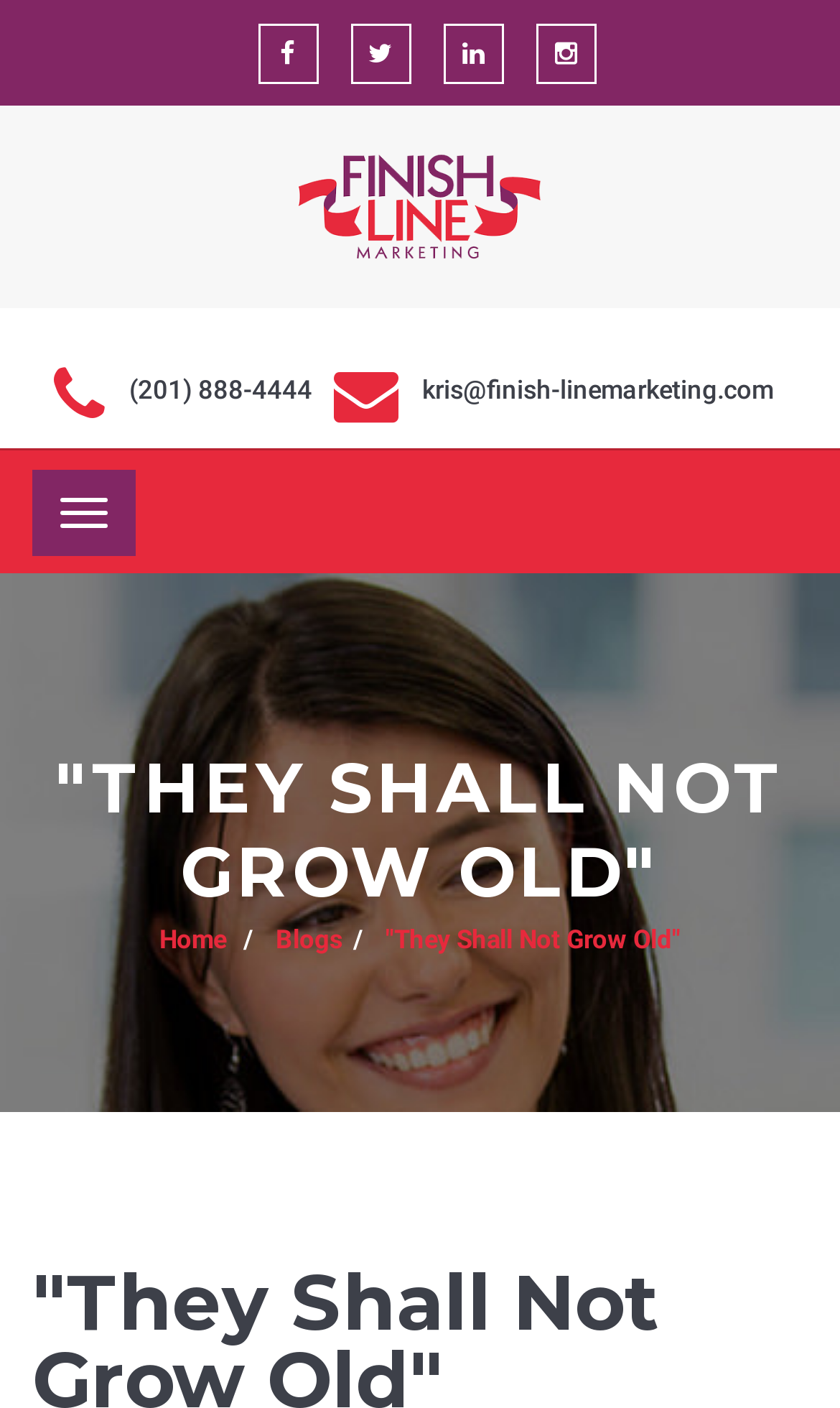Using the description ""They Shall Not Grow Old"", predict the bounding box of the relevant HTML element.

[0.451, 0.656, 0.81, 0.677]